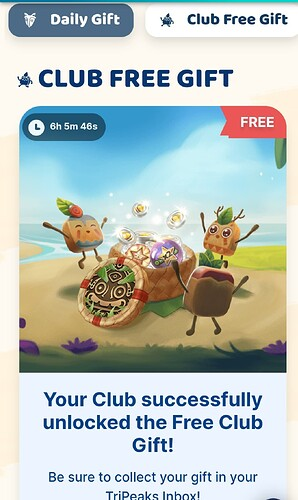What is the gift surrounded by?
Your answer should be a single word or phrase derived from the screenshot.

Sparkling elements